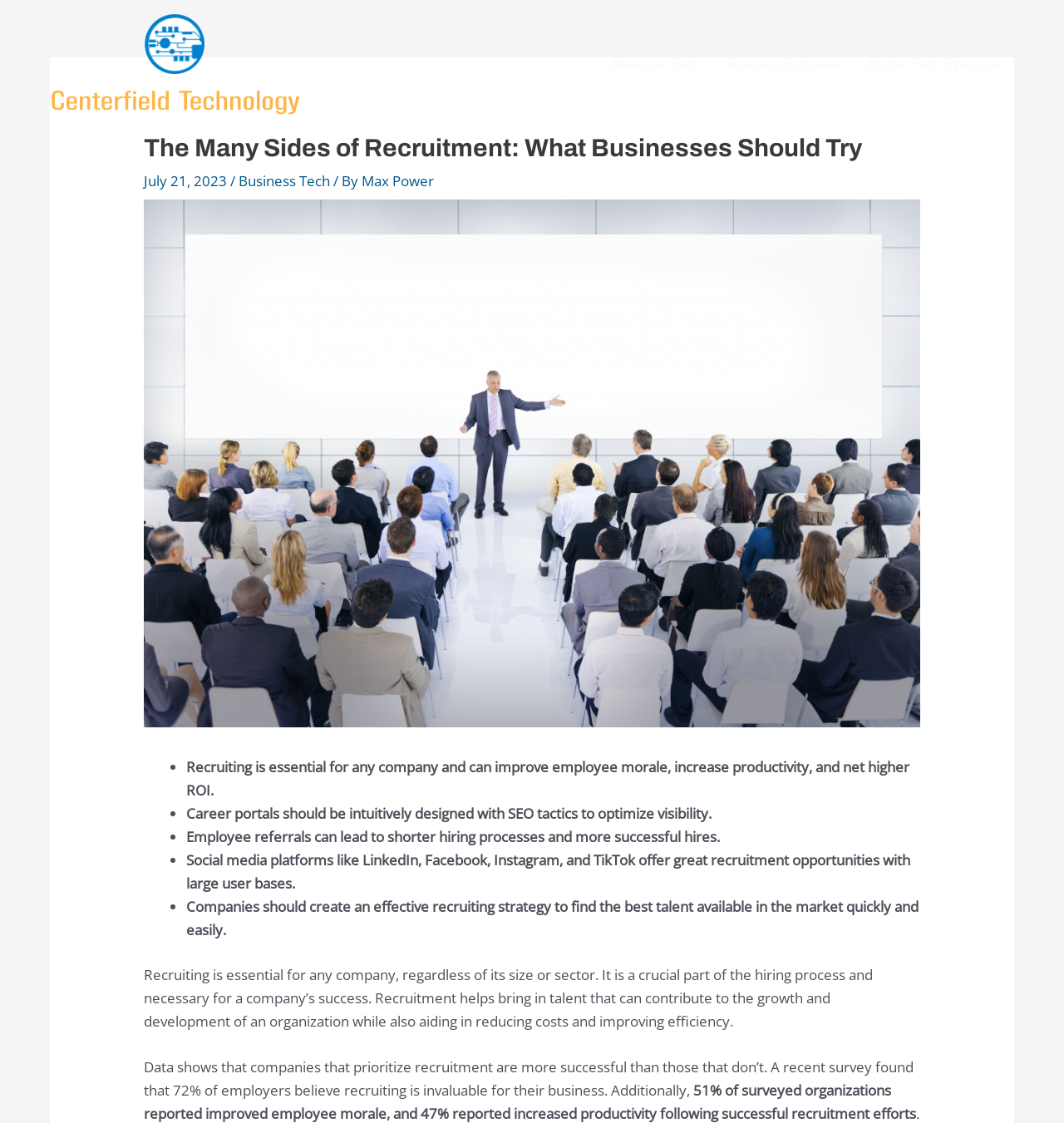Extract the bounding box for the UI element that matches this description: "Business Tech".

[0.562, 0.032, 0.67, 0.08]